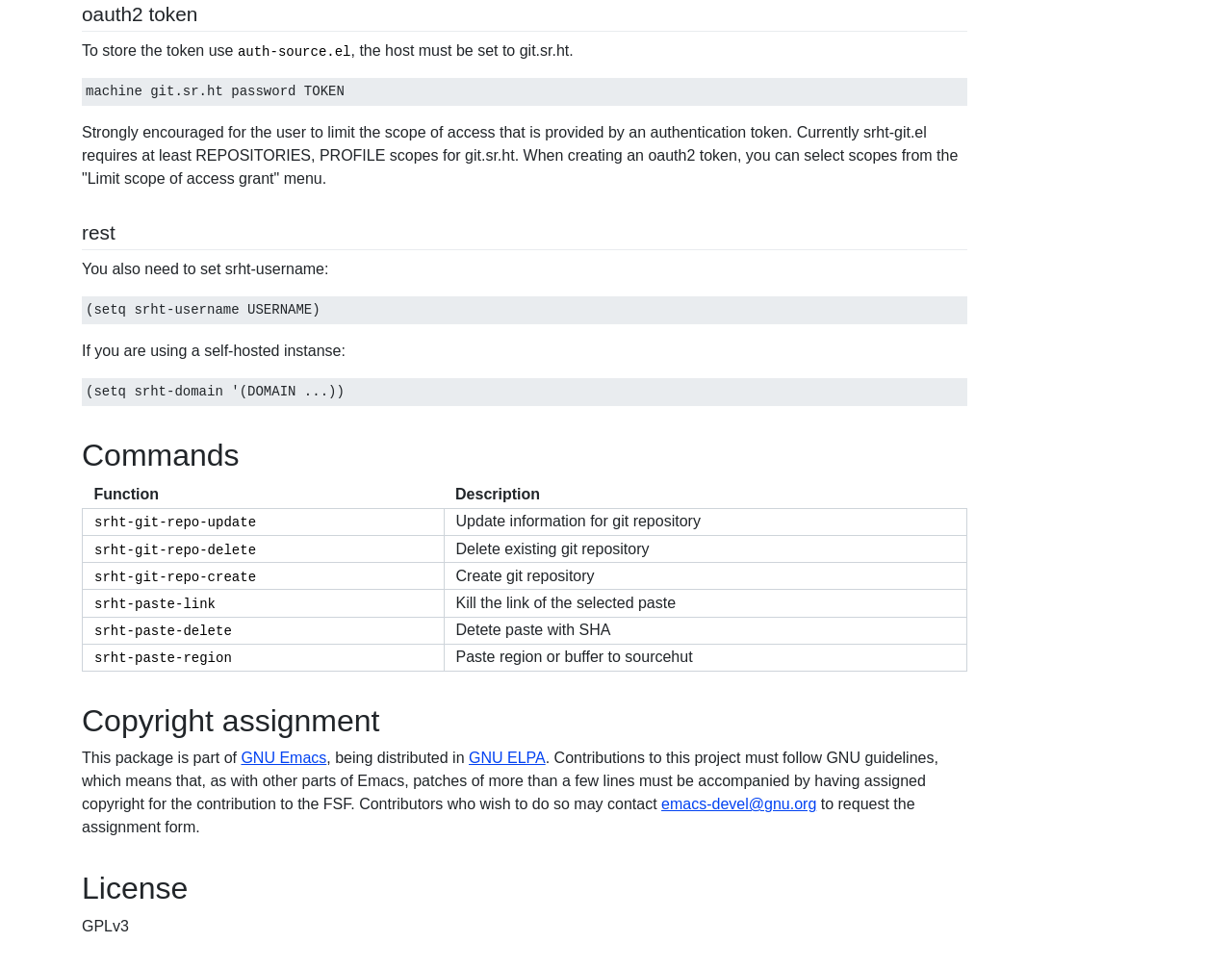Locate the bounding box coordinates of the element that should be clicked to execute the following instruction: "Click the link to request the assignment form".

[0.537, 0.822, 0.663, 0.839]